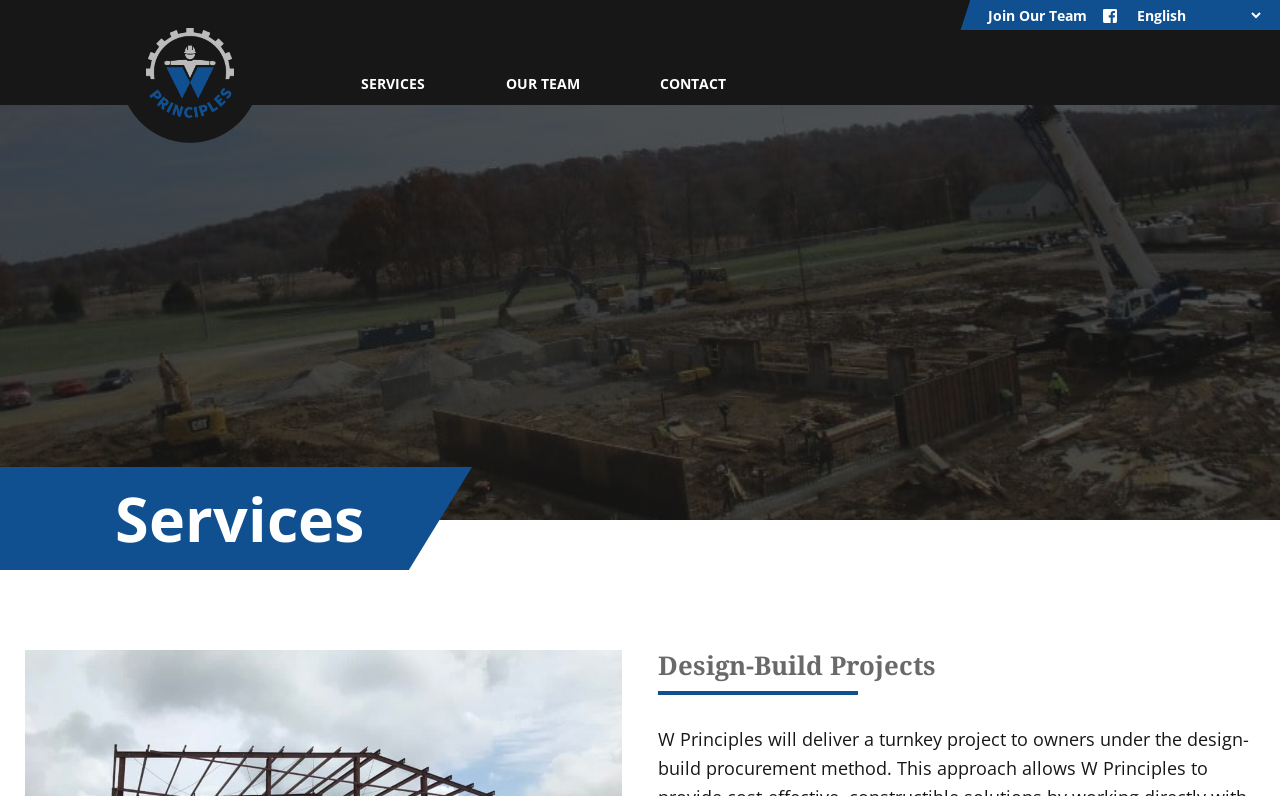Answer this question in one word or a short phrase: How many secondary navigation links are there?

3